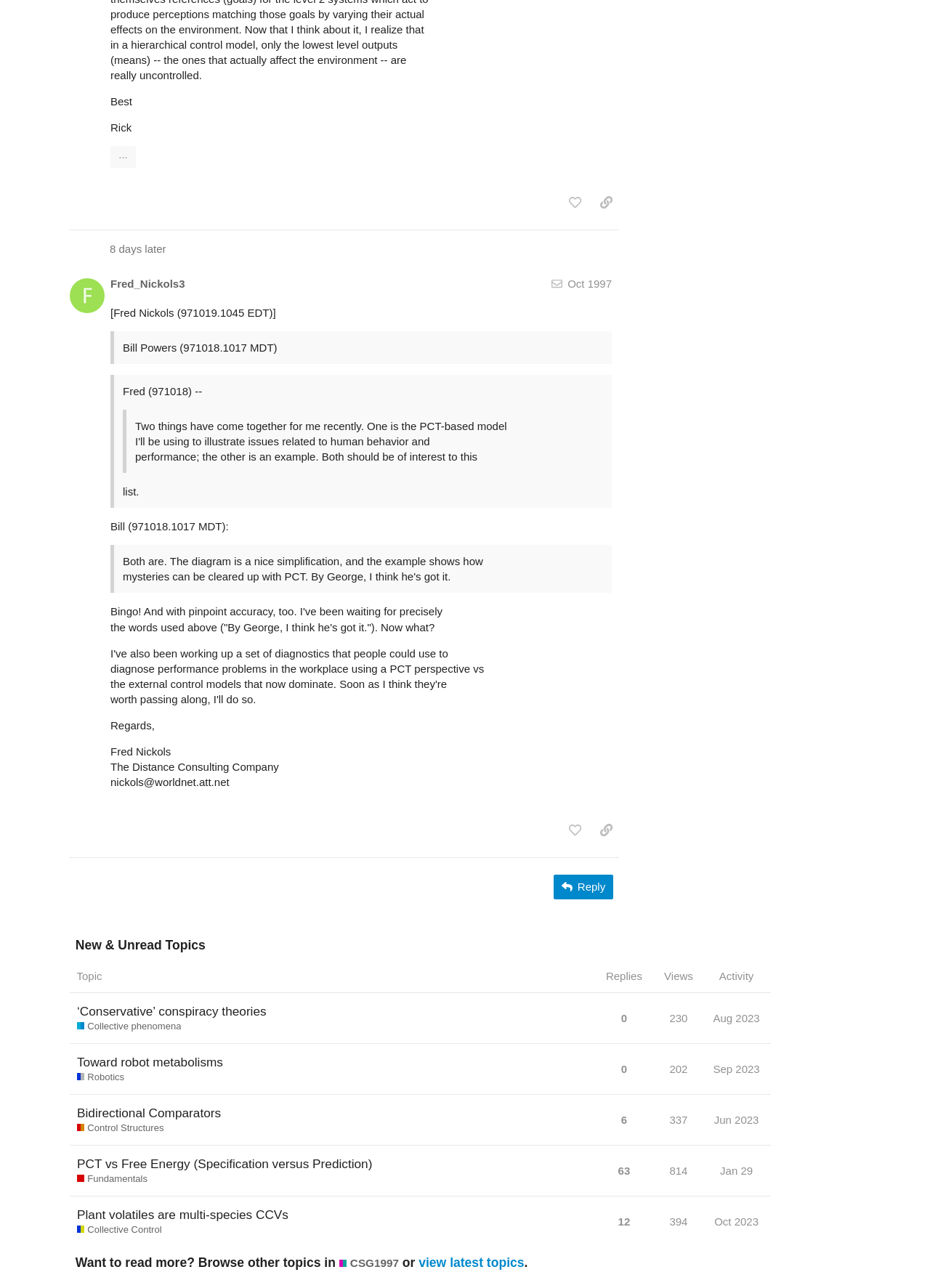Please locate the bounding box coordinates of the element that should be clicked to achieve the given instruction: "reply".

[0.596, 0.679, 0.659, 0.698]